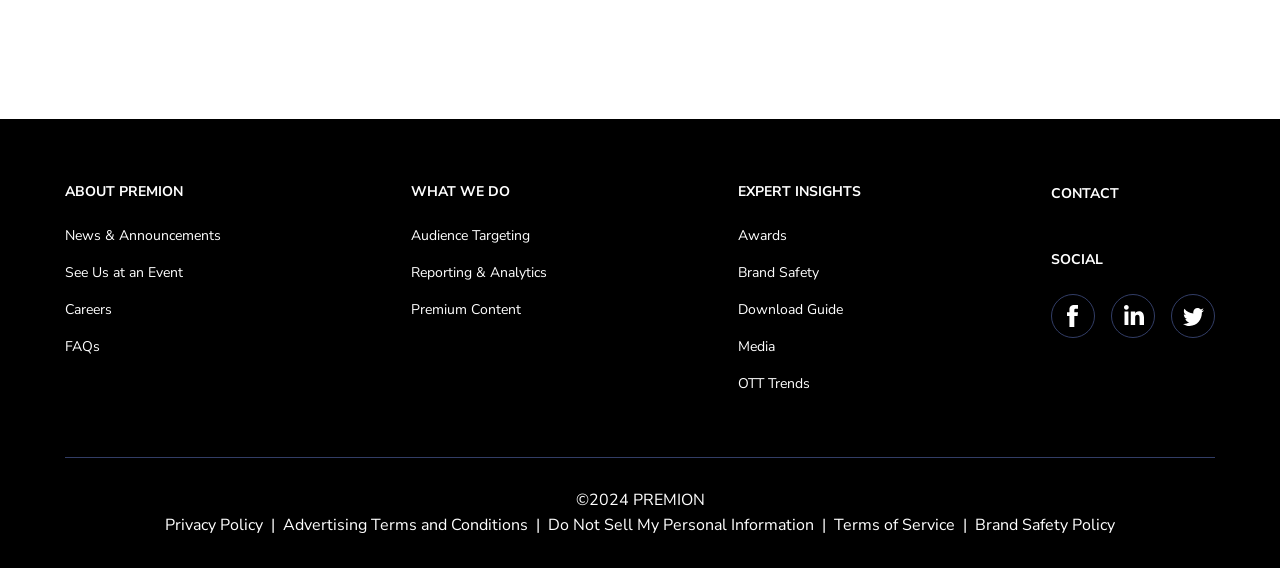Using the webpage screenshot, find the UI element described by Careers. Provide the bounding box coordinates in the format (top-left x, top-left y, bottom-right x, bottom-right y), ensuring all values are floating point numbers between 0 and 1.

[0.051, 0.528, 0.088, 0.562]